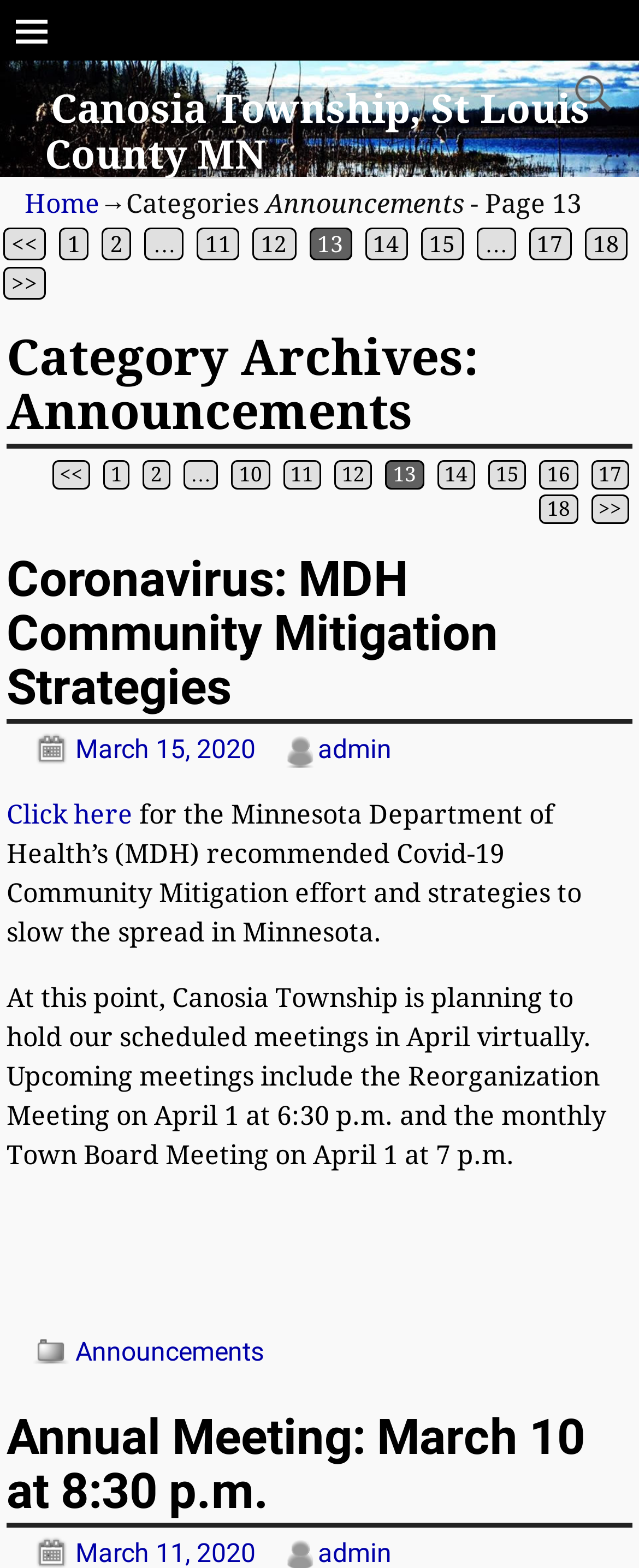Identify and extract the main heading of the webpage.

Canosia Township, St Louis County MN